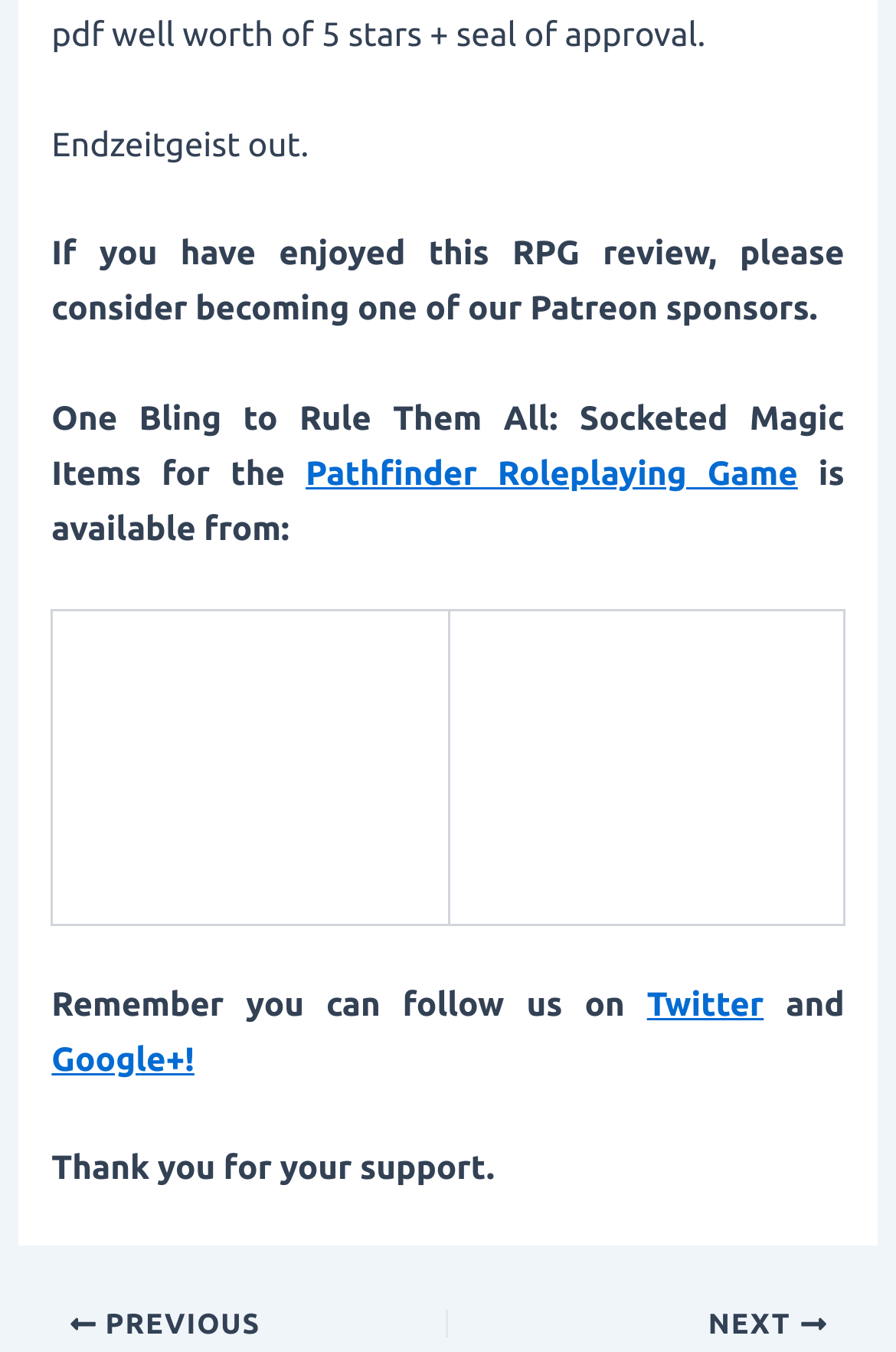What is the purpose of the Patreon link?
Please provide a comprehensive answer to the question based on the webpage screenshot.

The webpage contains a text 'If you have enjoyed this RPG review, please consider becoming one of our Patreon sponsors.' which indicates that the Patreon link is for users to become sponsors.